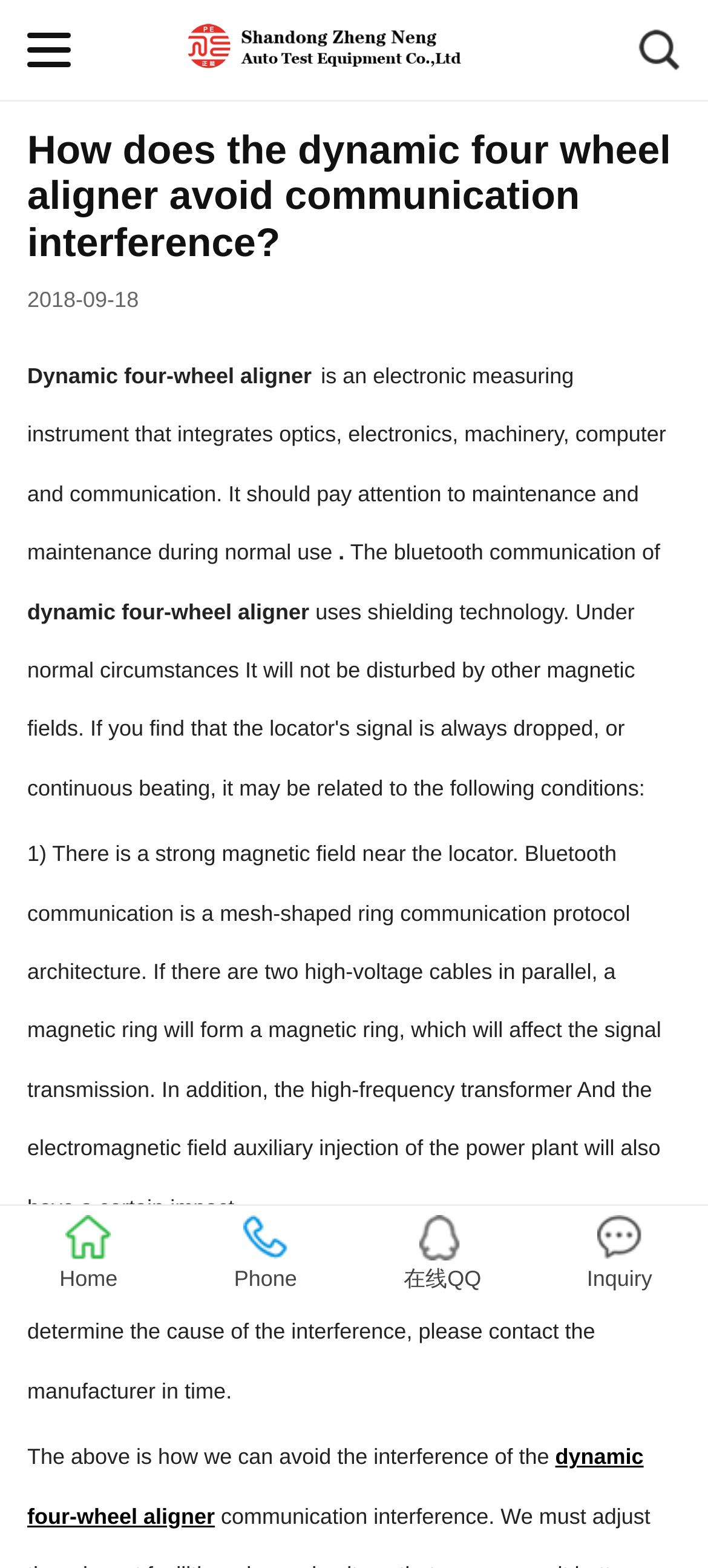For the given element description Toggle navigation, determine the bounding box coordinates of the UI element. The coordinates should follow the format (top-left x, top-left y, bottom-right x, bottom-right y) and be within the range of 0 to 1.

None